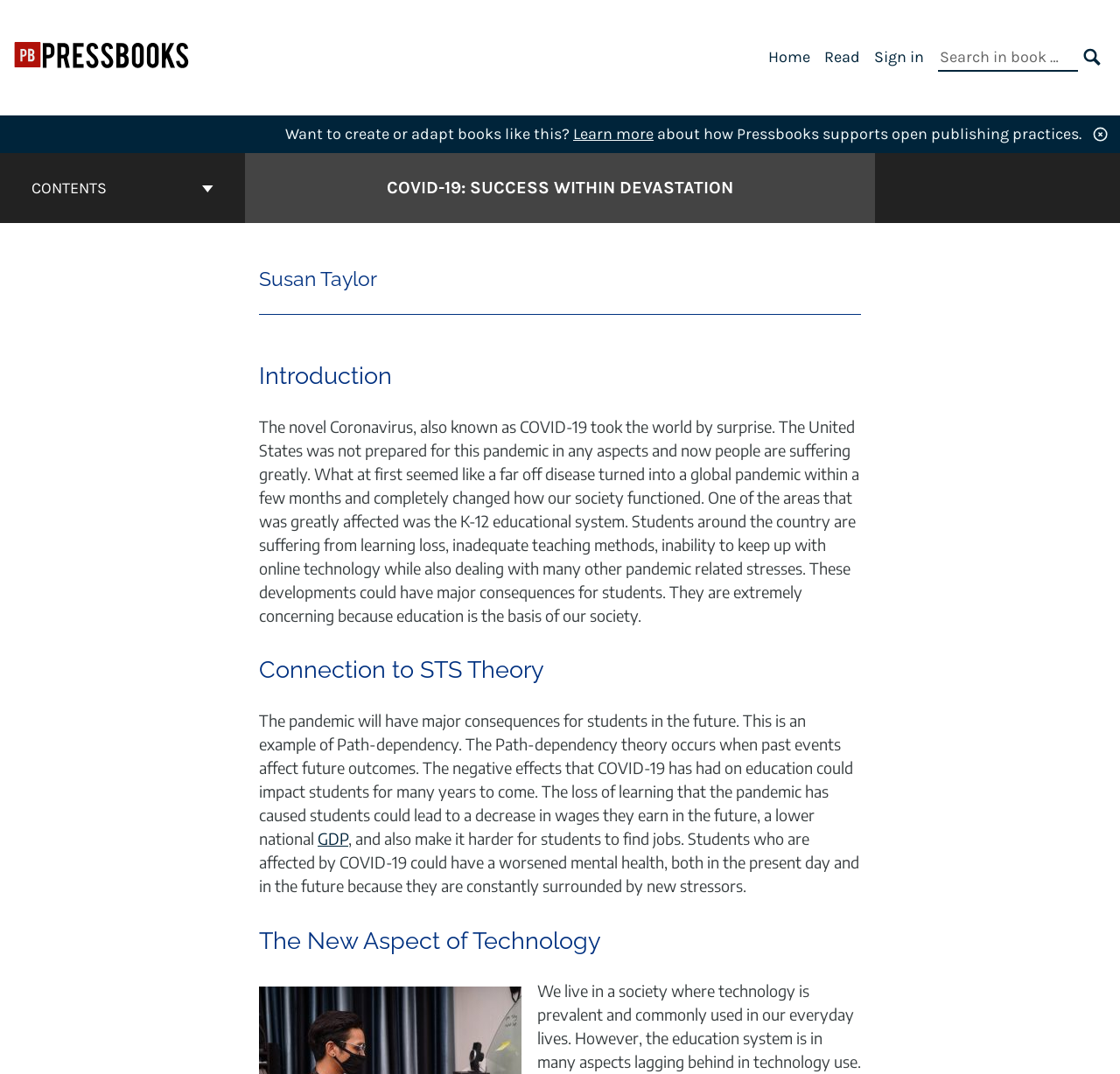Identify the bounding box coordinates of the specific part of the webpage to click to complete this instruction: "Go to the cover page of COVID-19: Success Within Devastation".

[0.345, 0.163, 0.655, 0.187]